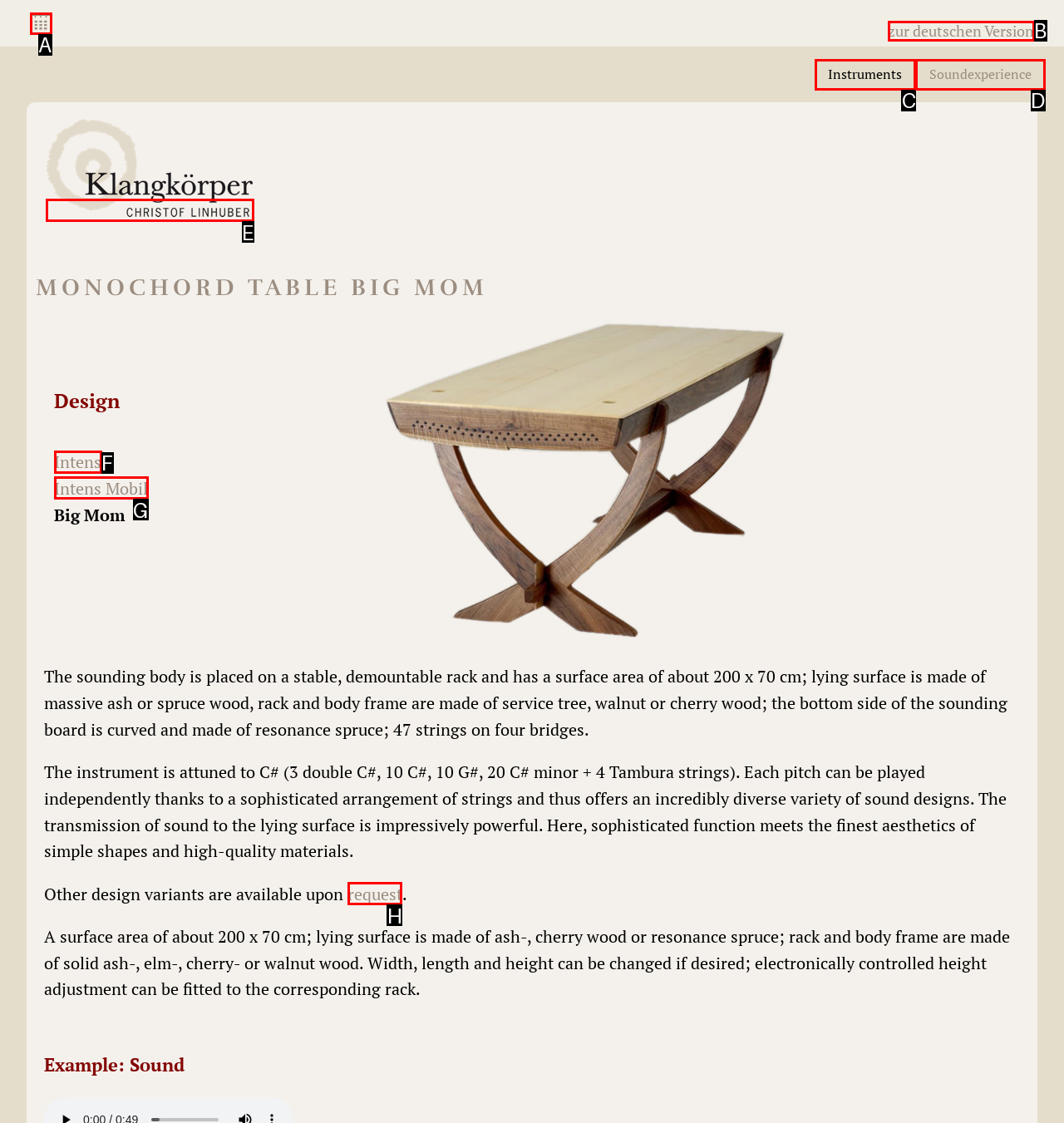Figure out which option to click to perform the following task: Request a custom design
Provide the letter of the correct option in your response.

H